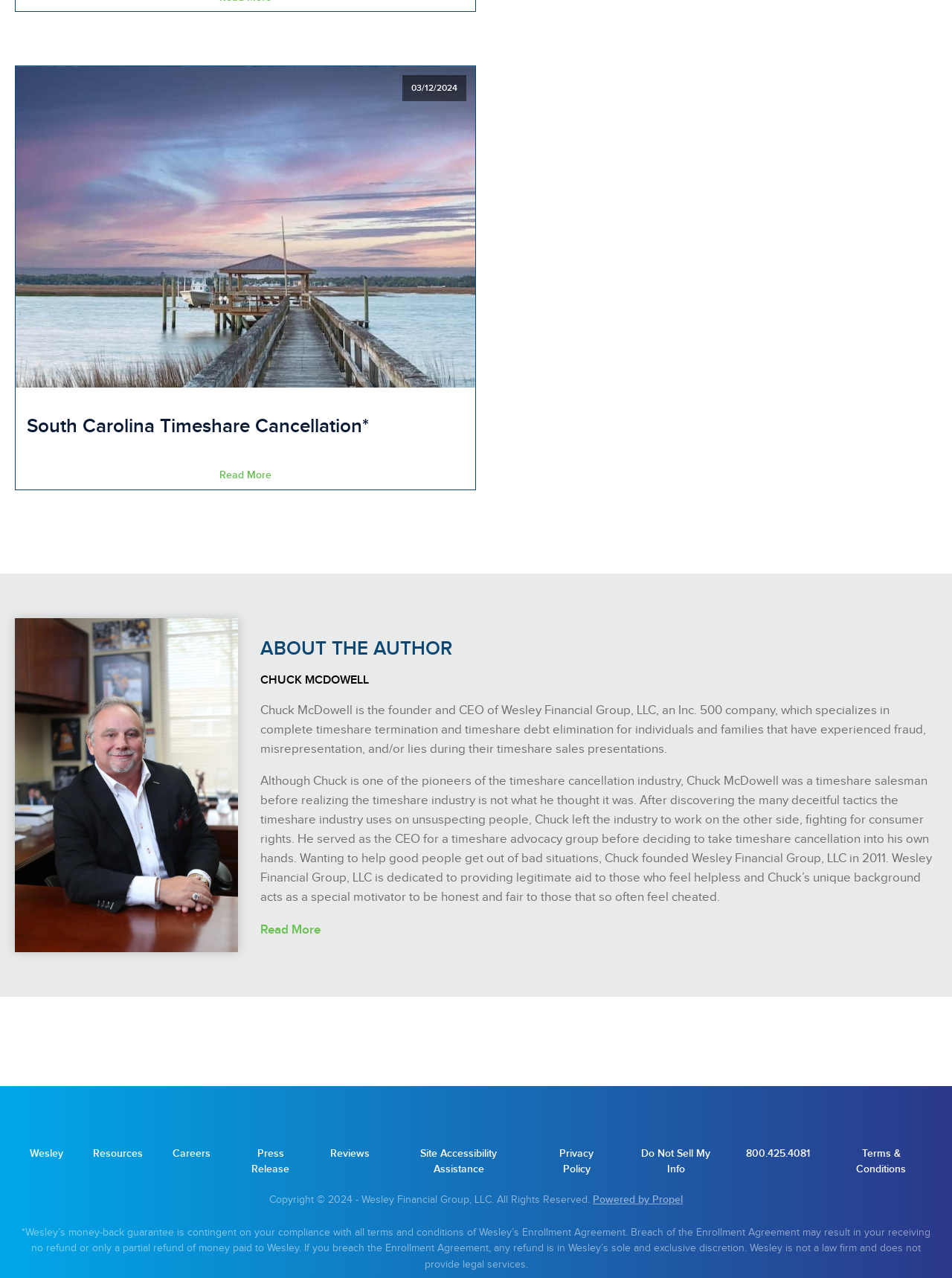Locate the bounding box coordinates of the region to be clicked to comply with the following instruction: "Learn more about timeshare cancellation". The coordinates must be four float numbers between 0 and 1, in the form [left, top, right, bottom].

[0.214, 0.363, 0.301, 0.383]